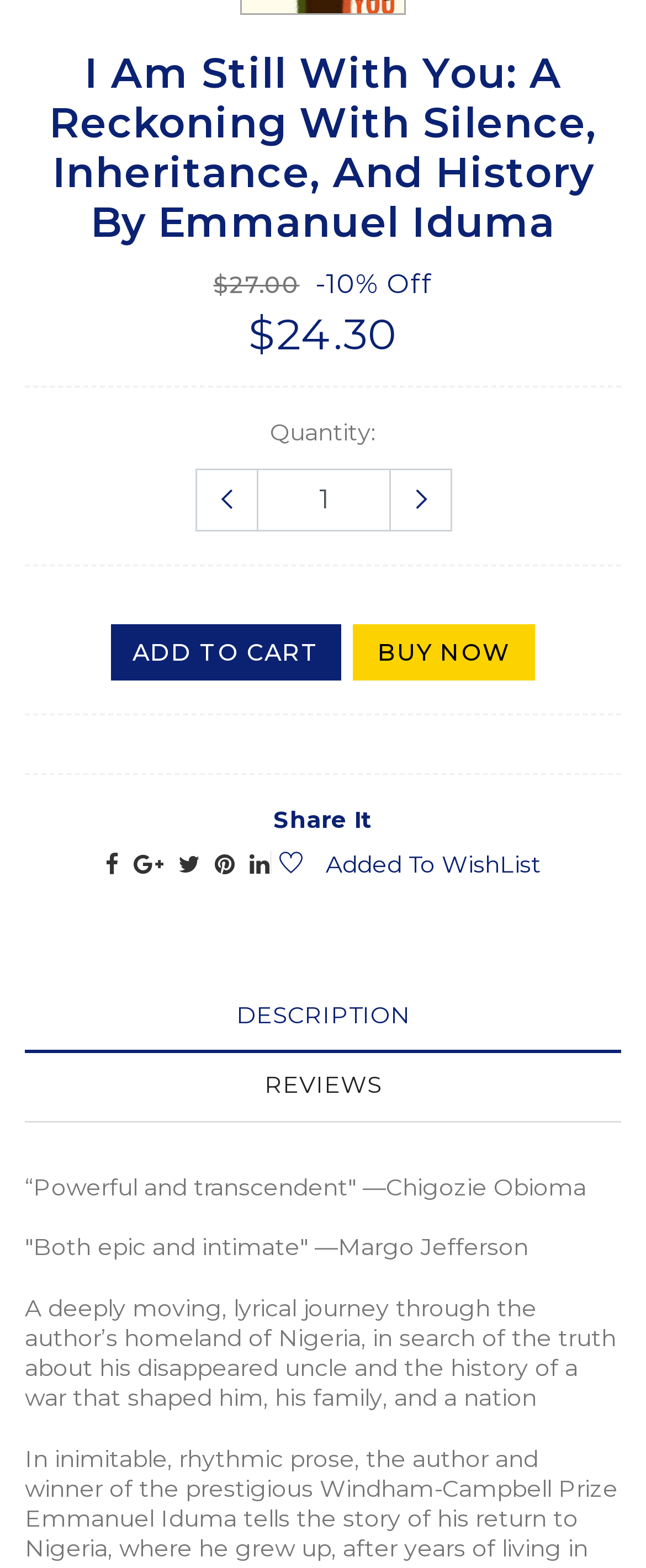What is the price of the book?
Refer to the image and offer an in-depth and detailed answer to the question.

The price of the book is mentioned in the heading '$27.00 -10% Off' which indicates the original price, and then '$24.30' which is the discounted price.